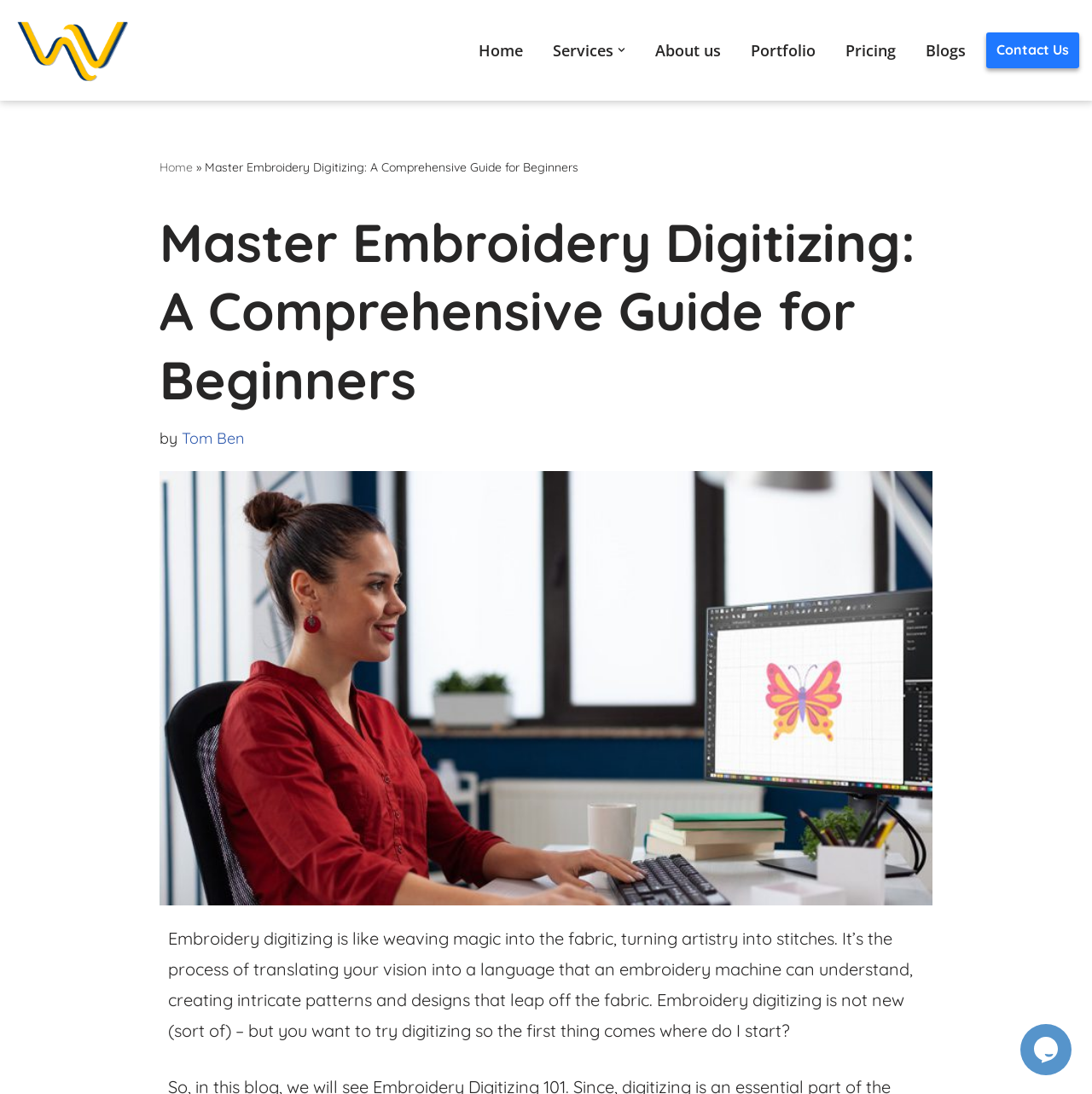Determine the bounding box coordinates of the area to click in order to meet this instruction: "Click the 'WorldEMB' link".

[0.012, 0.014, 0.121, 0.078]